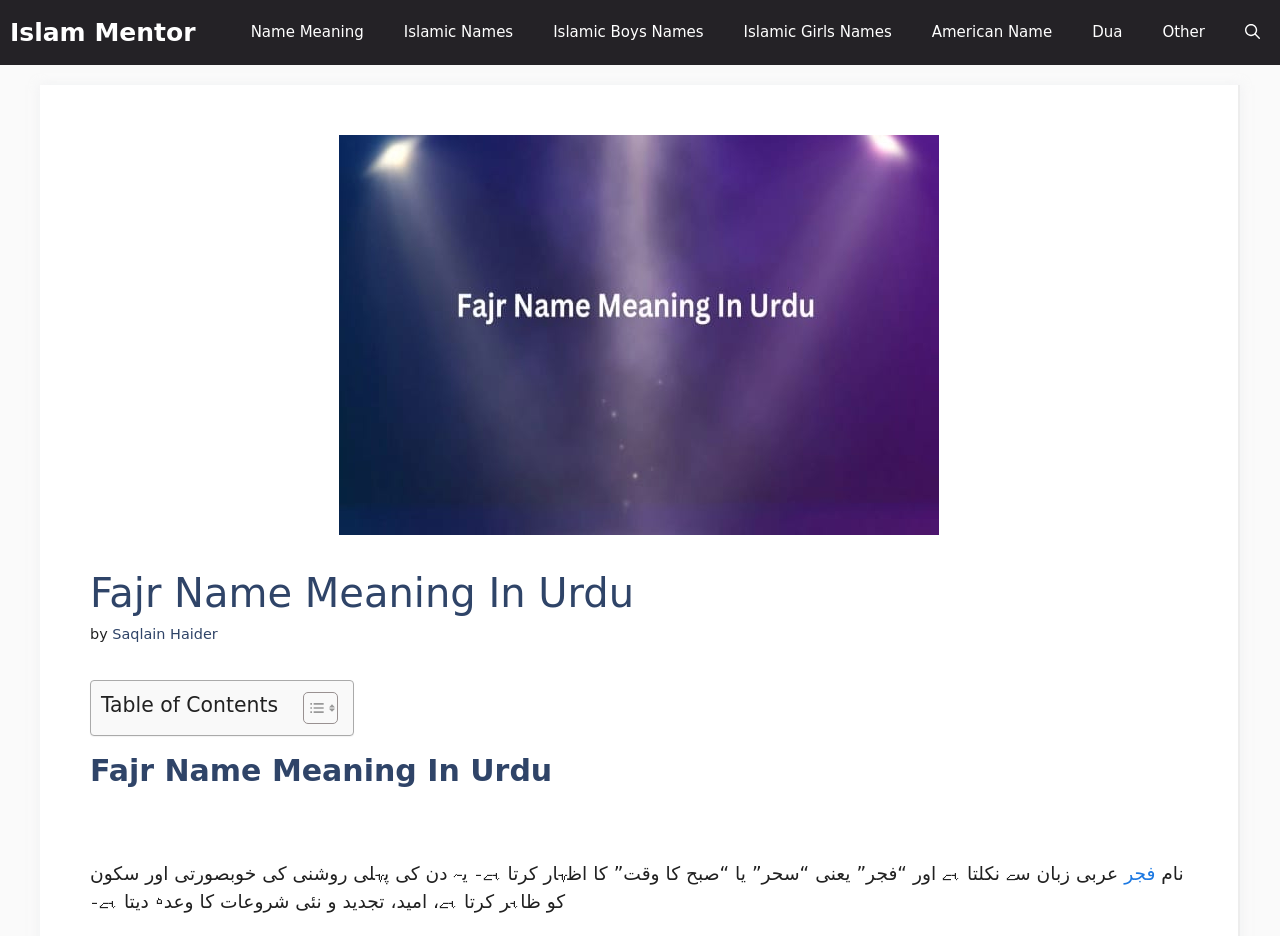What is the meaning of the name Fajr in Urdu?
Using the picture, provide a one-word or short phrase answer.

سحر یا صبح کا وقت